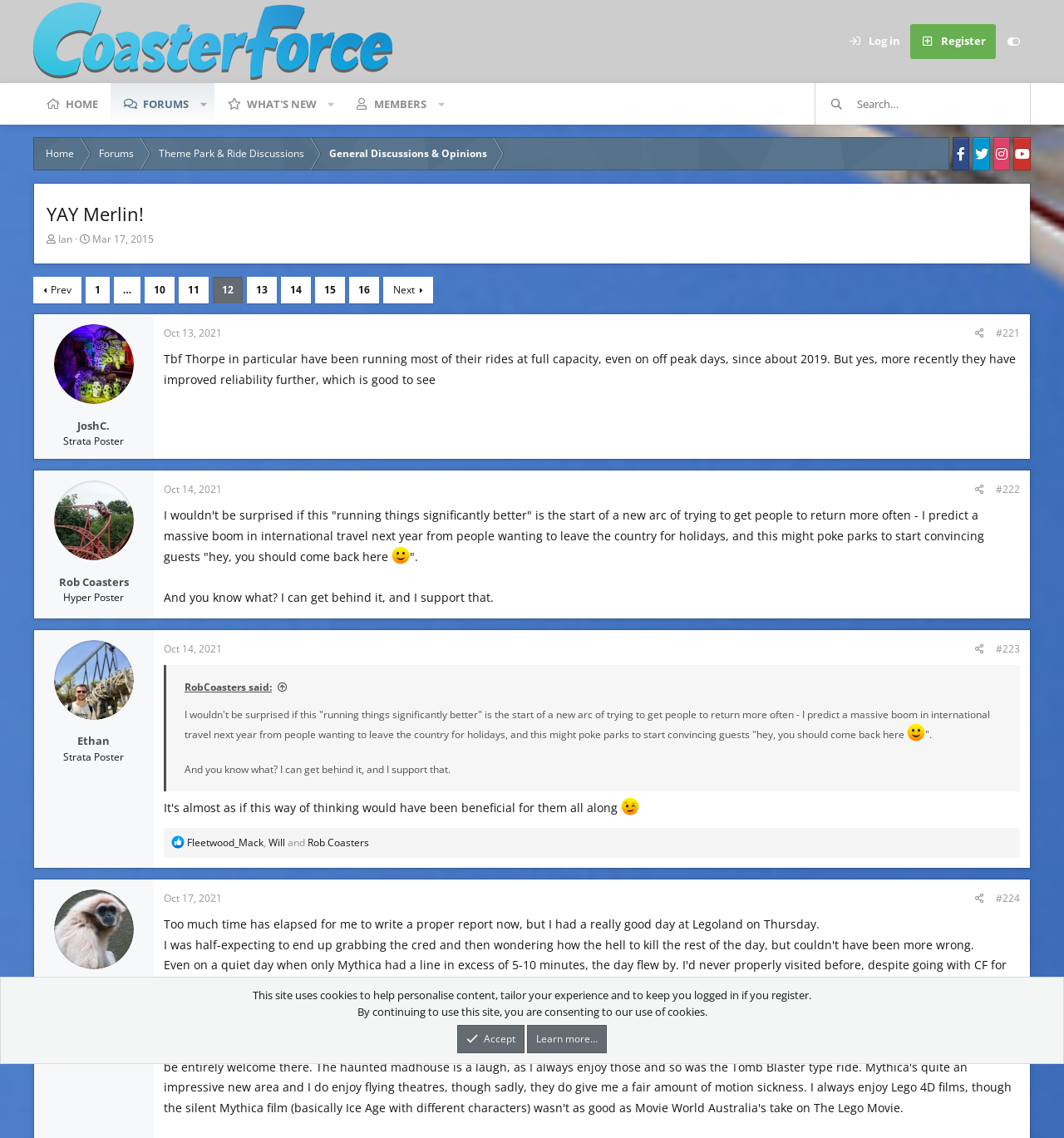Could you highlight the region that needs to be clicked to execute the instruction: "Log in"?

[0.788, 0.021, 0.856, 0.052]